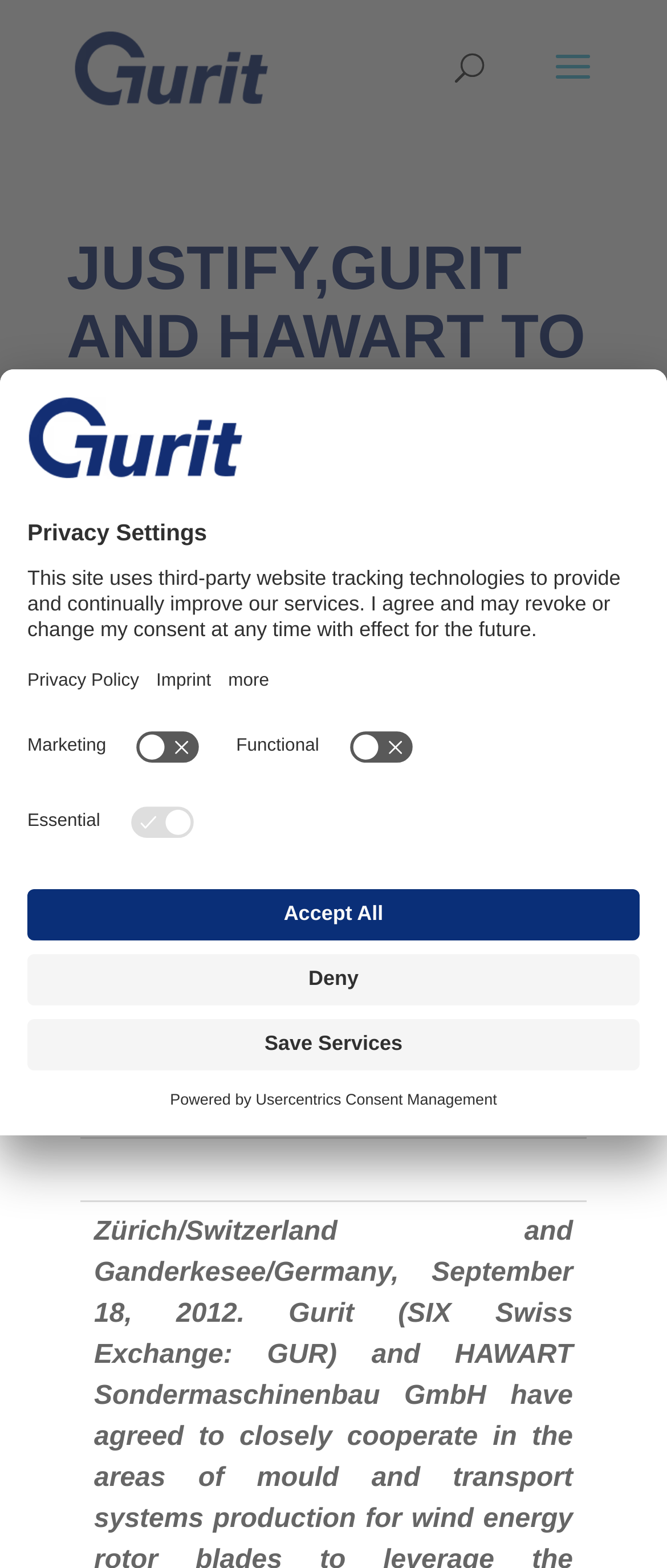What is the purpose of the dialog box?
Can you provide a detailed and comprehensive answer to the question?

The dialog box is for privacy settings, as indicated by the heading 'Privacy Settings' and the text 'This site uses third-party website tracking technologies to provide and continually improve our services.' It allows users to manage their privacy settings.